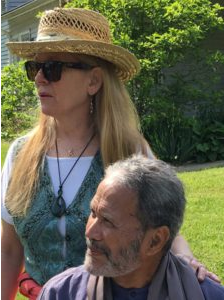What is the man's hair color?
Please ensure your answer to the question is detailed and covers all necessary aspects.

The caption describes the man as having graying hair, which suggests that his hair is not fully gray but has some gray strands.